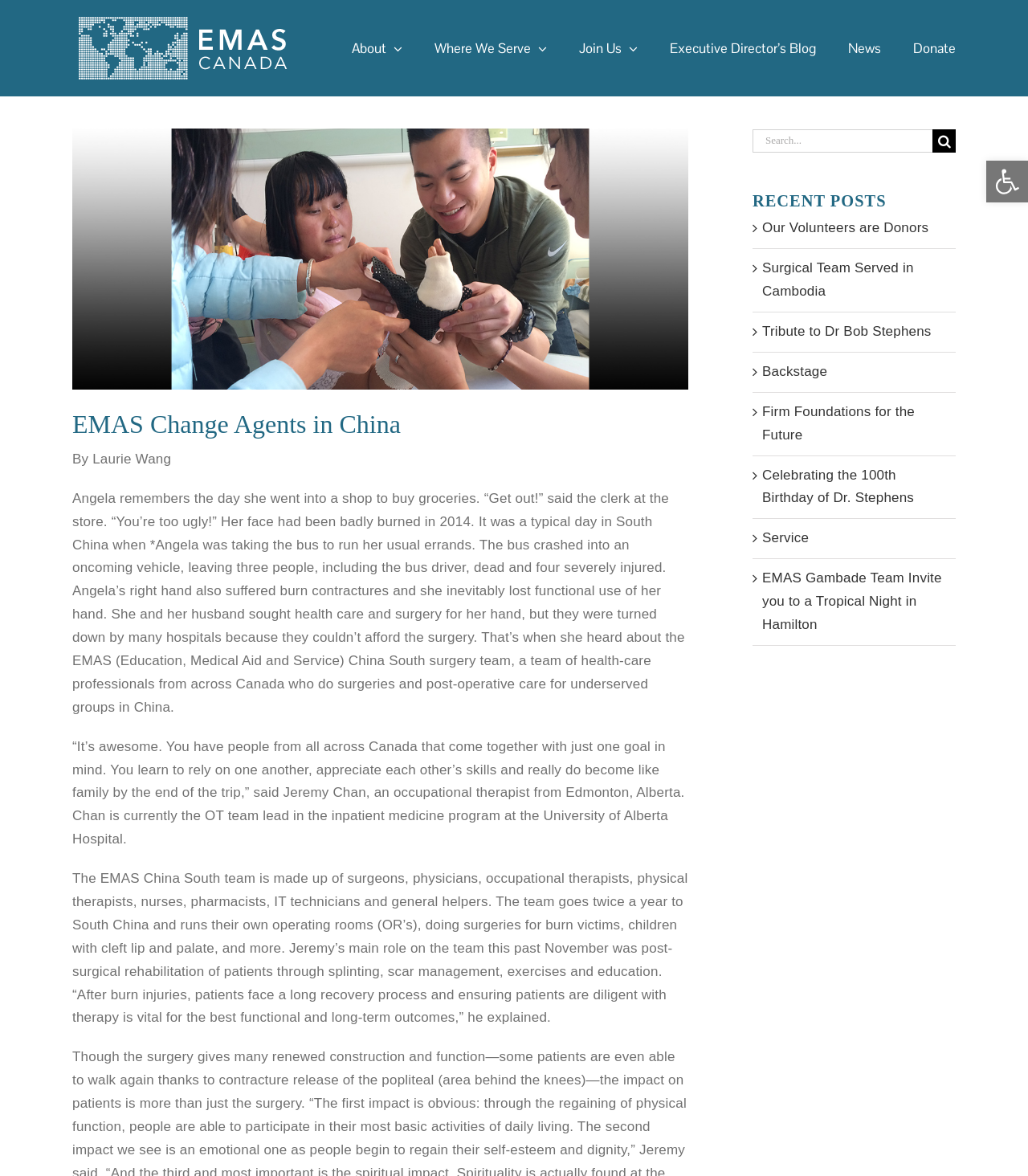Refer to the image and offer a detailed explanation in response to the question: How often does the EMAS China South team go to South China?

I found the frequency of the team's trips by reading the static text element that describes the team's activities, which mentions that they go to South China twice a year.